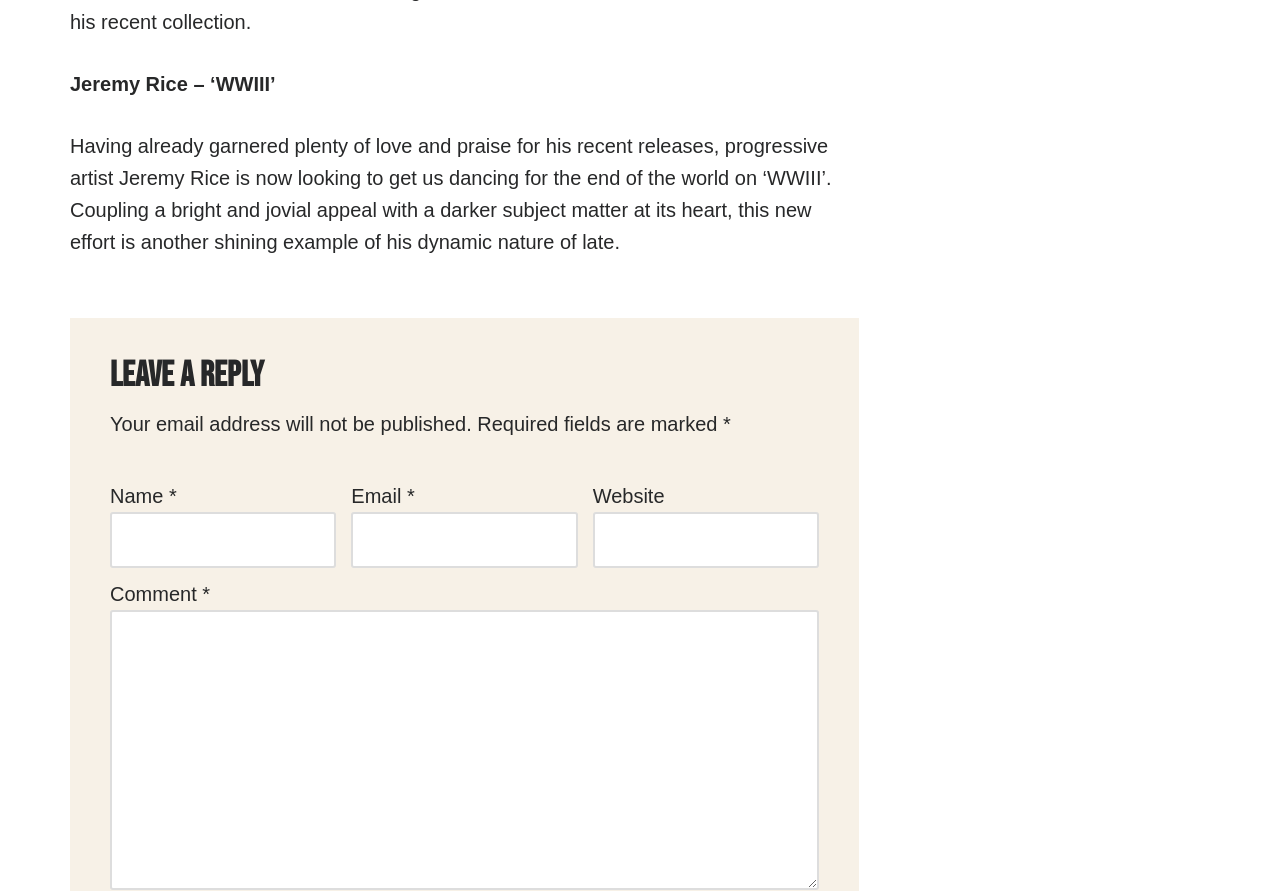What is the purpose of the 'Website' field?
Respond to the question with a single word or phrase according to the image.

Optional